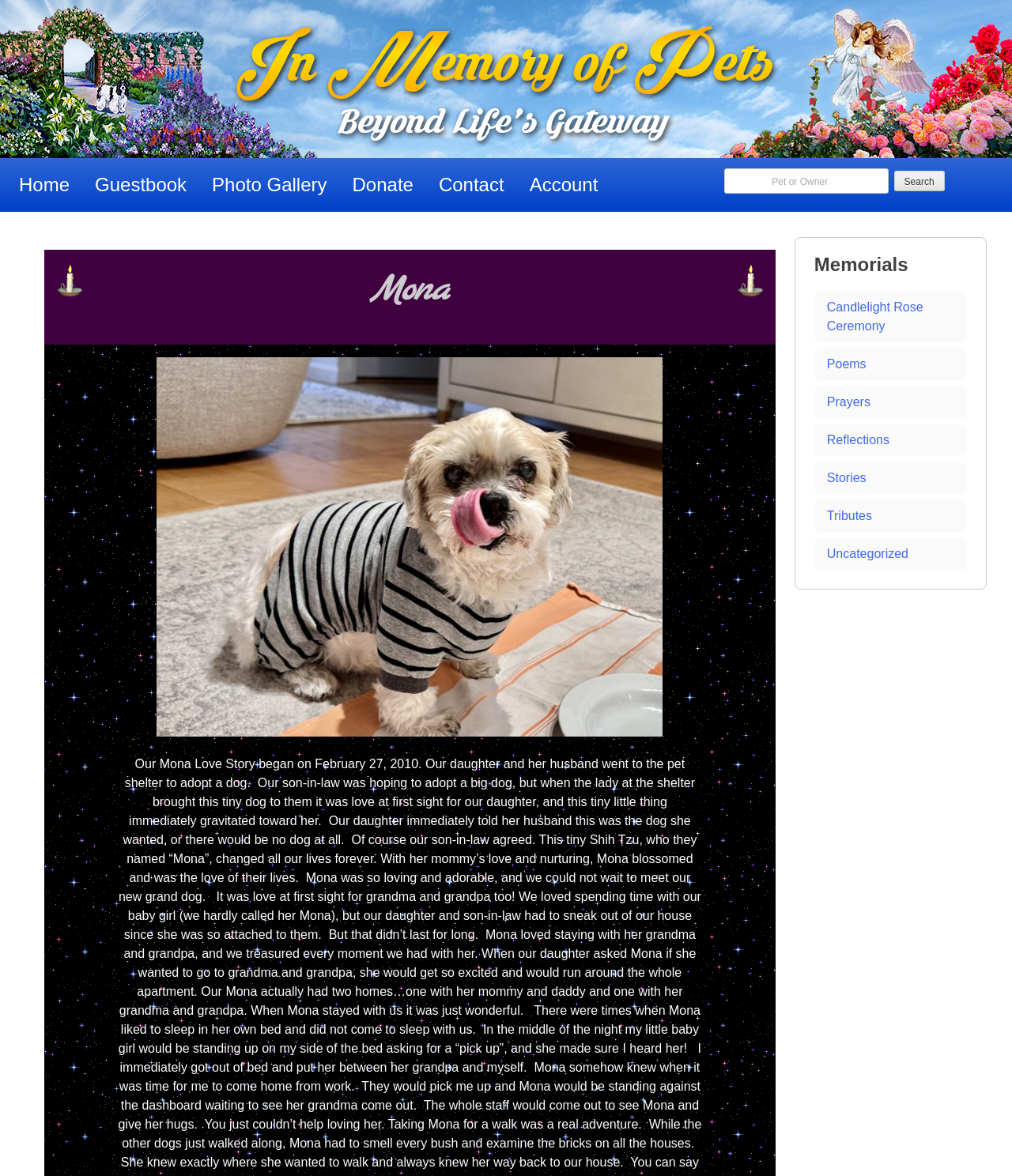Utilize the details in the image to thoroughly answer the following question: What is the name of the pet memorialized?

The name 'Mona' is obtained from the heading element on the webpage, which is a prominent element on the page, indicating that it is the name of the pet being memorialized.